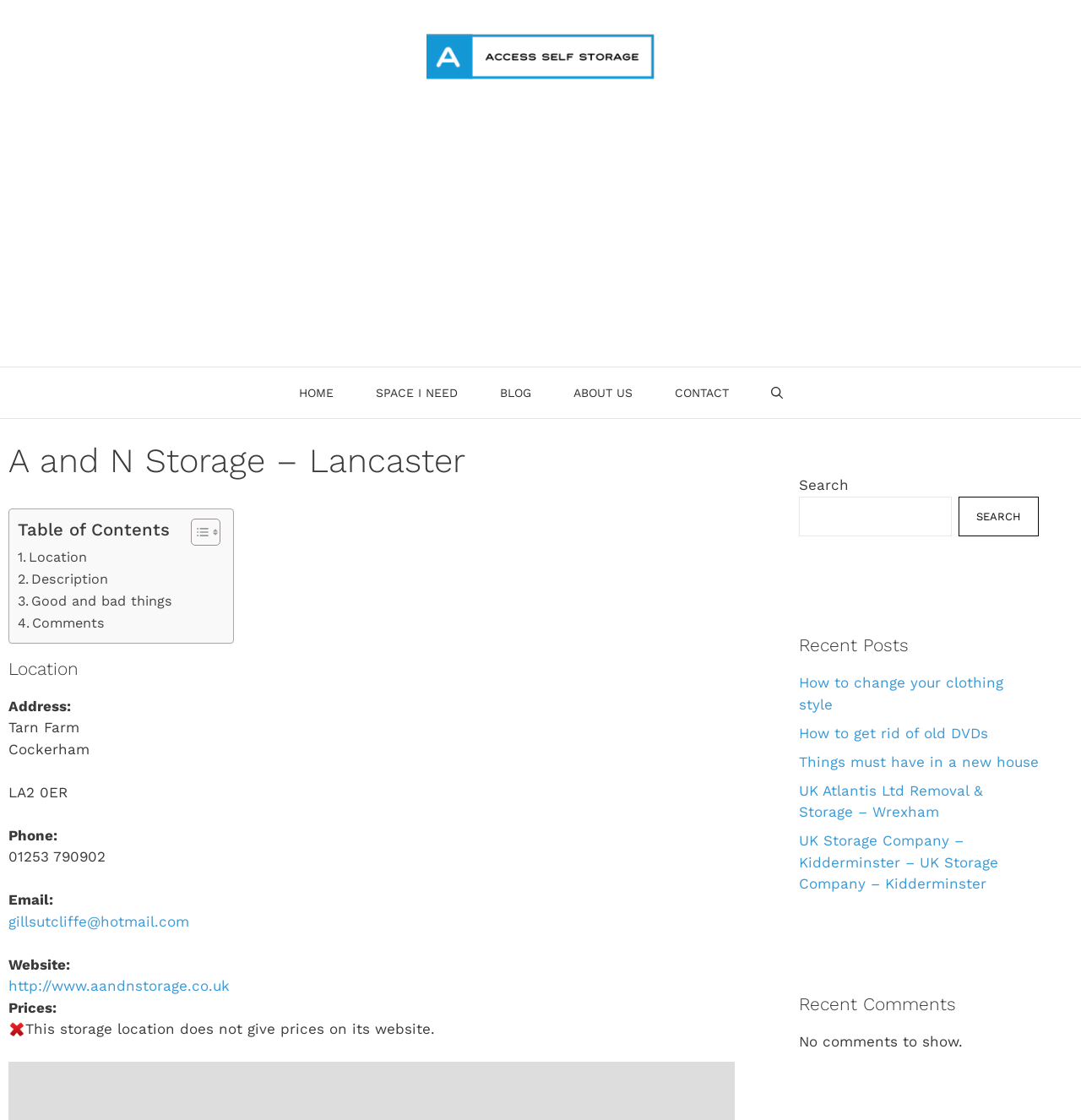Identify the bounding box coordinates of the clickable region necessary to fulfill the following instruction: "Visit the 'ABOUT US' page". The bounding box coordinates should be four float numbers between 0 and 1, i.e., [left, top, right, bottom].

[0.511, 0.328, 0.604, 0.373]